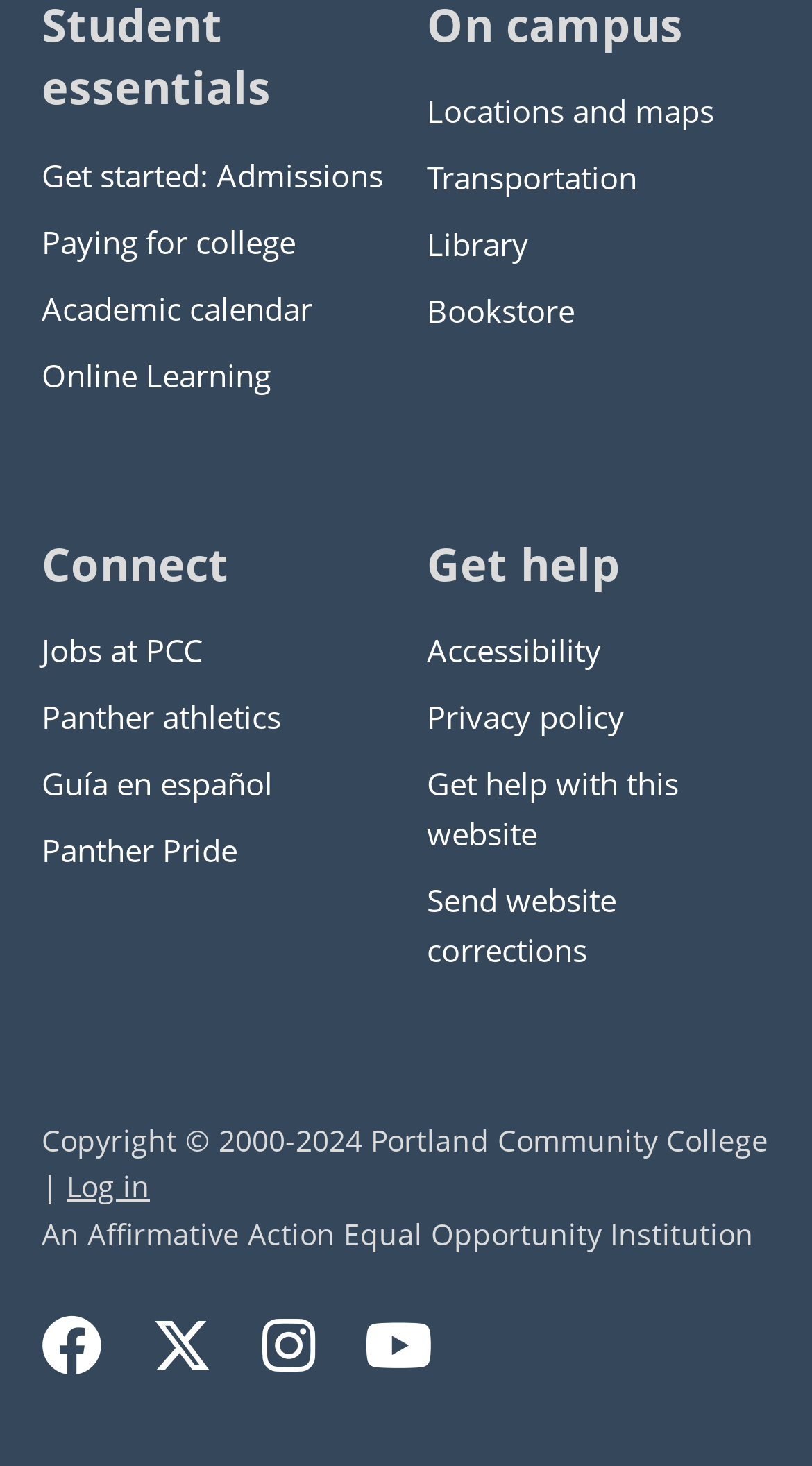Determine the coordinates of the bounding box that should be clicked to complete the instruction: "Visit PCC's Facebook page". The coordinates should be represented by four float numbers between 0 and 1: [left, top, right, bottom].

[0.051, 0.89, 0.126, 0.946]